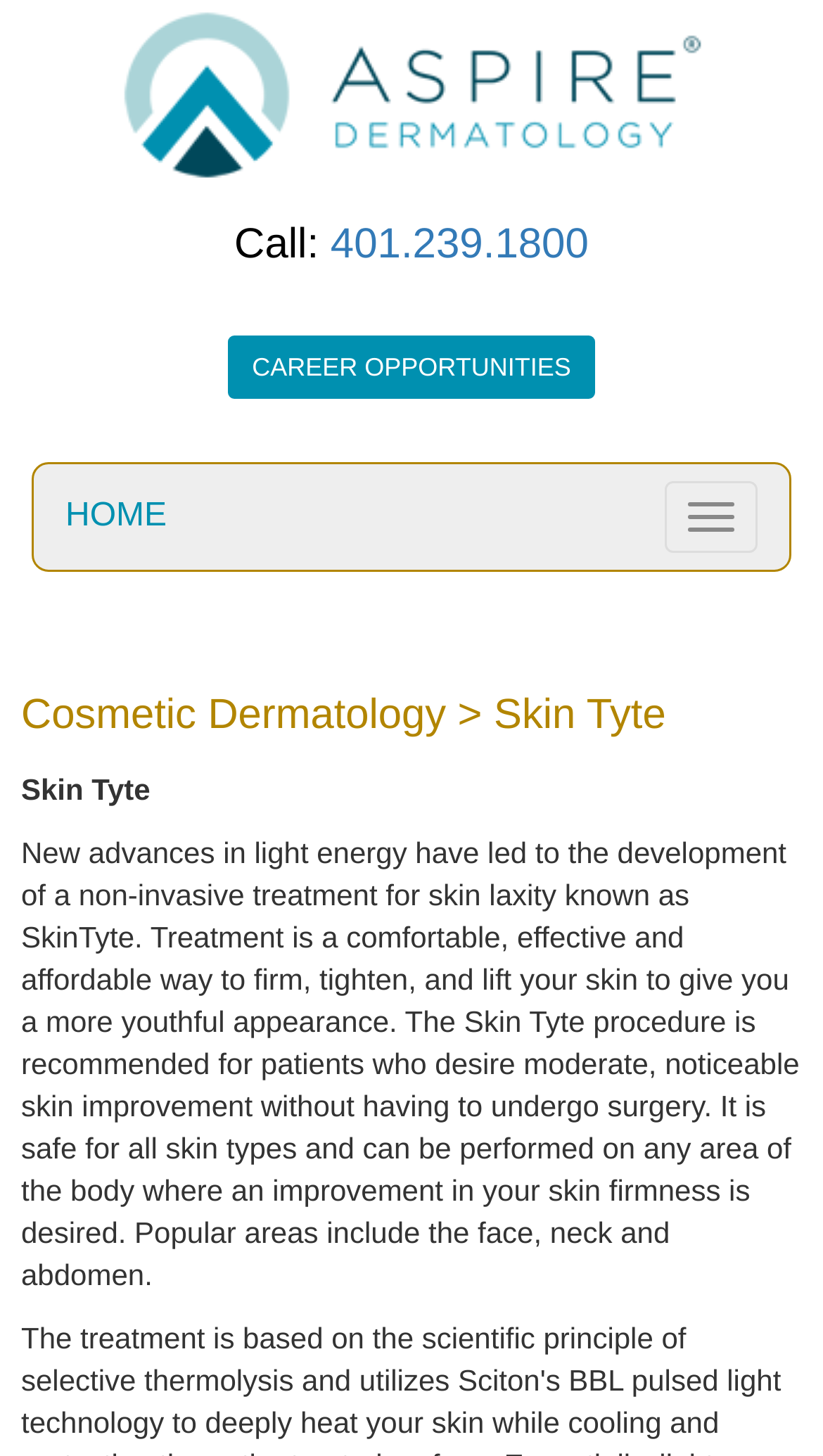Based on what you see in the screenshot, provide a thorough answer to this question: What is the purpose of the Skin Tyte treatment?

I found the purpose of the Skin Tyte treatment by reading the text that describes the treatment, which says it is a 'comfortable, effective and affordable way to firm, tighten, and lift your skin to give you a more youthful appearance'.